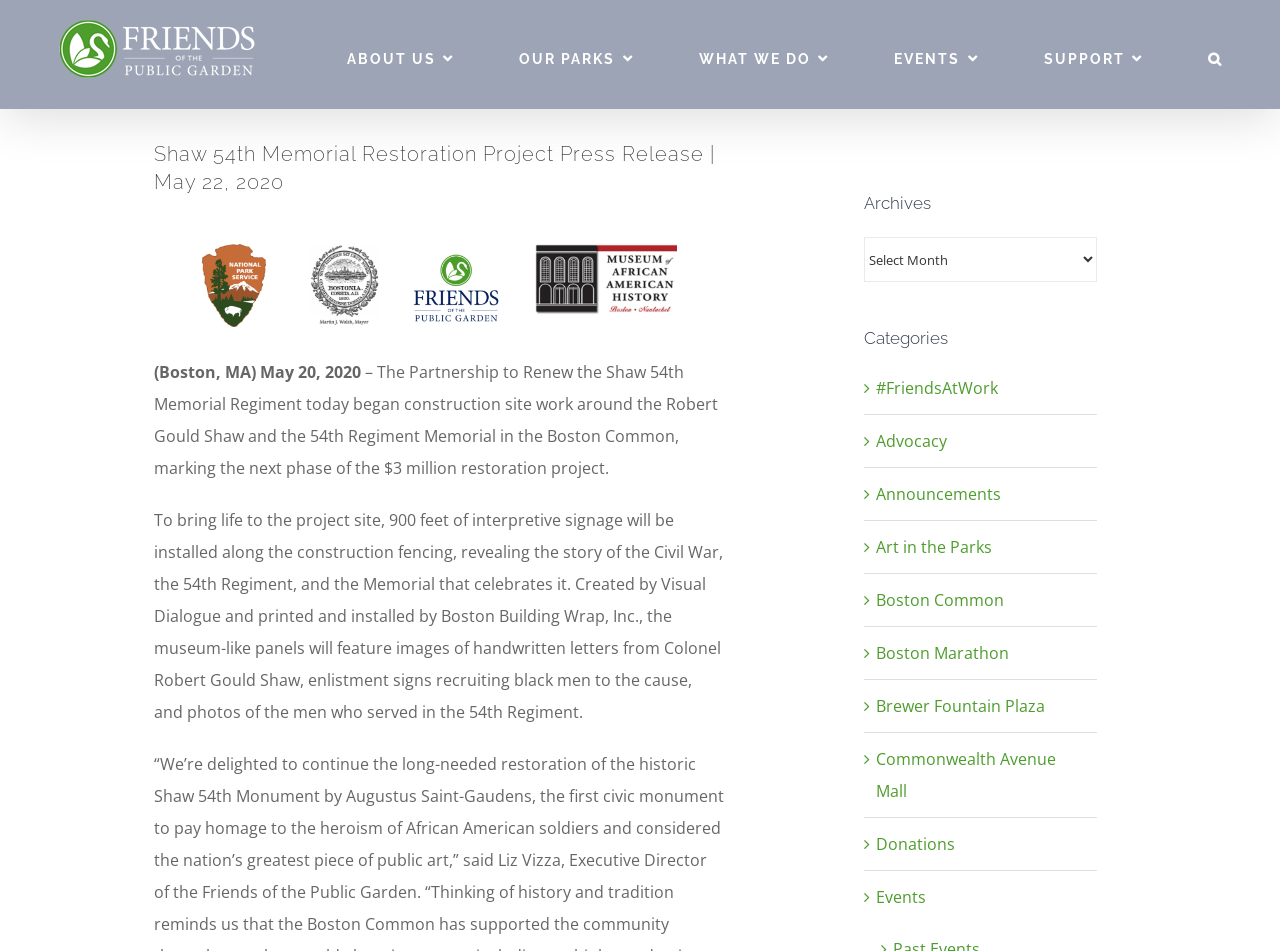Specify the bounding box coordinates of the area to click in order to execute this command: 'Visit CDC.gov'. The coordinates should consist of four float numbers ranging from 0 to 1, and should be formatted as [left, top, right, bottom].

None